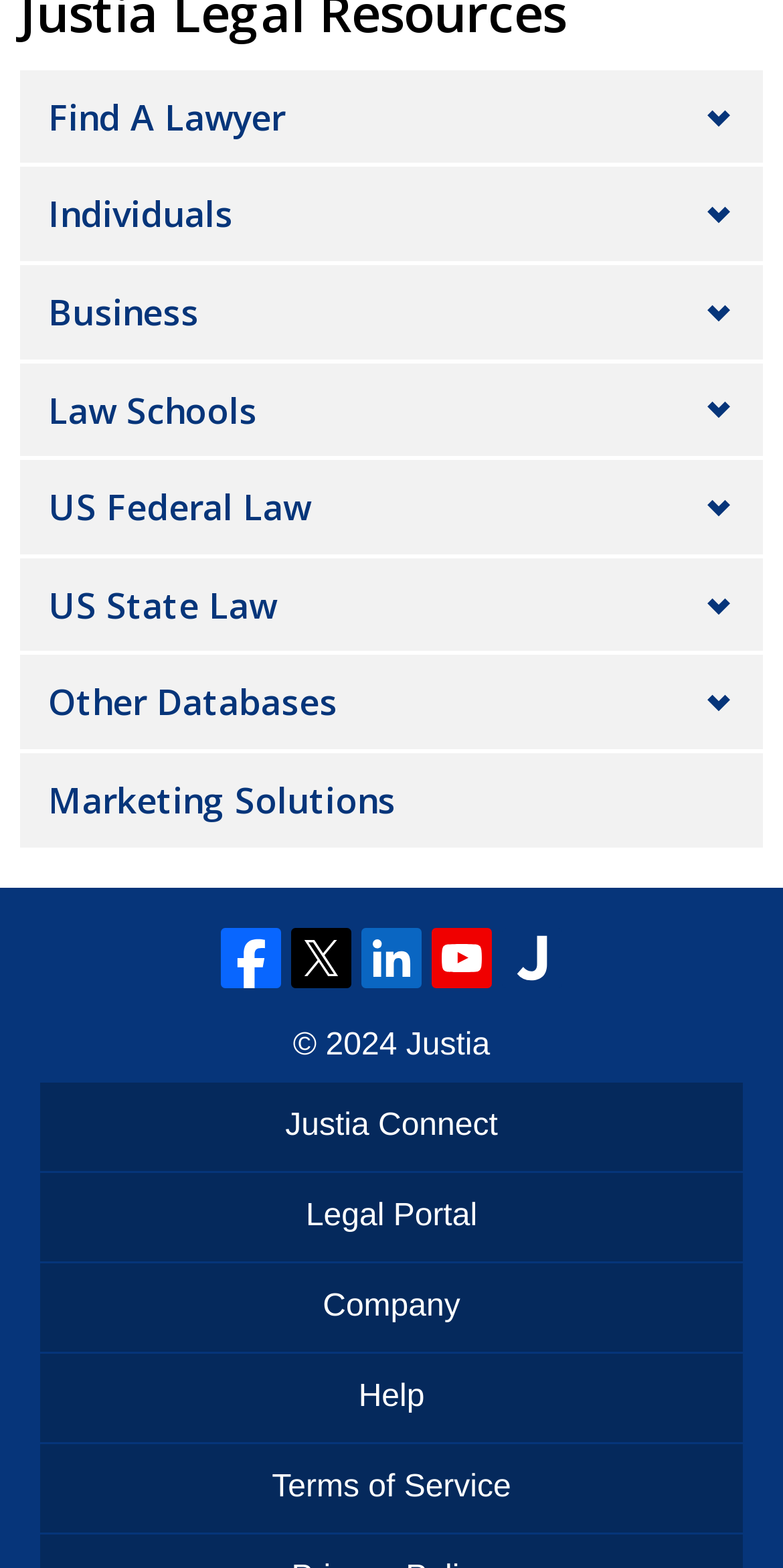Locate the bounding box coordinates of the element you need to click to accomplish the task described by this instruction: "Go to Business page".

[0.062, 0.183, 0.254, 0.214]